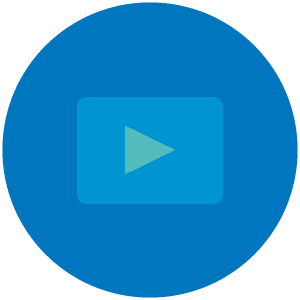Describe every significant element in the image thoroughly.

The image features a play button icon, set against a vibrant blue circular background. This visually striking design likely indicates the availability of a video resource, specifically a pre-recorded presentation related to the EyeMed vision plan. The presence of the play button suggests users can click to view the video, aiming to educate viewers on the specific coverage options and benefits associated with EyeMed. This engaging visual invites users to explore more about their vision insurance choices through multimedia content.